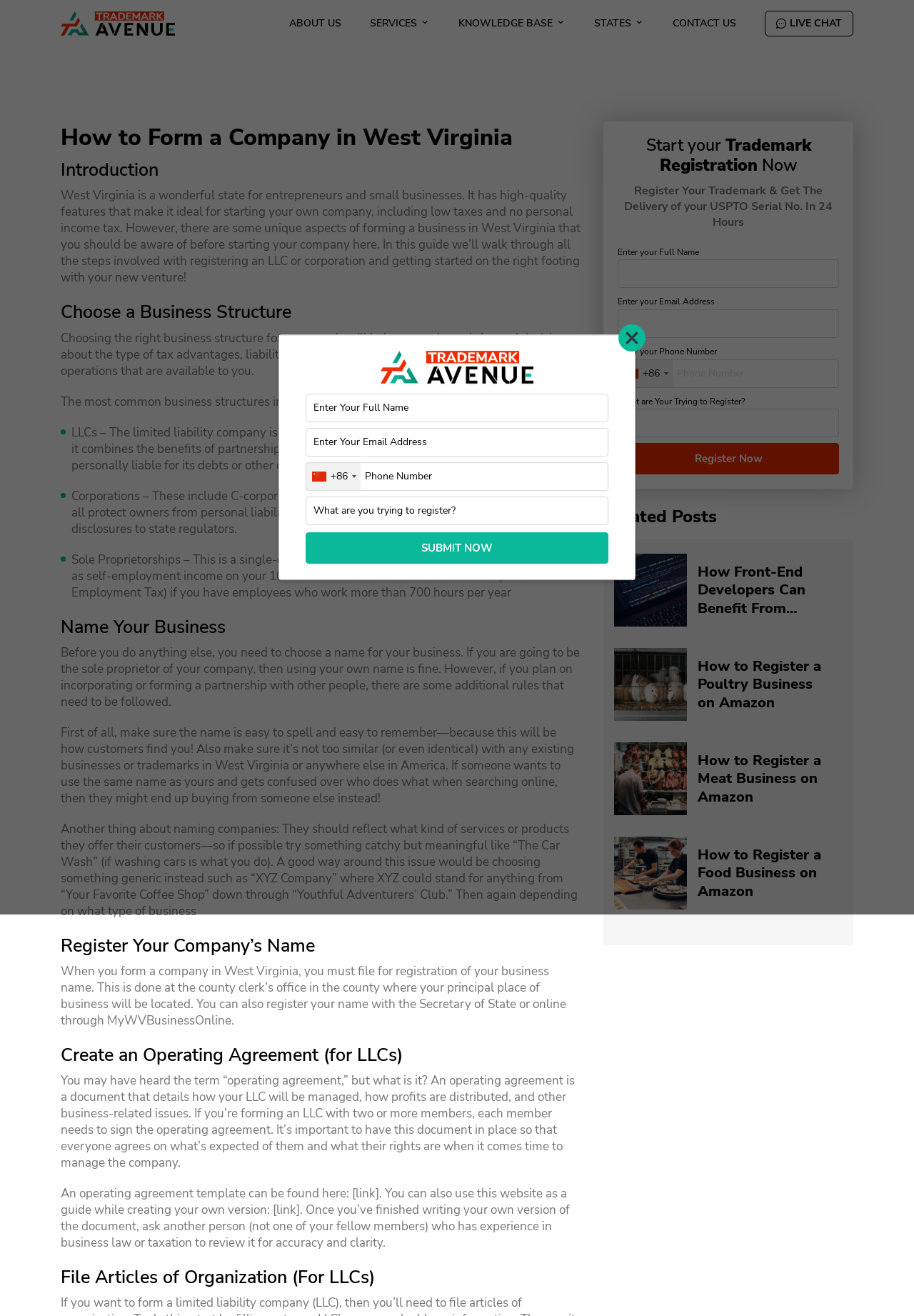Please find the bounding box for the UI component described as follows: "+86".

[0.677, 0.273, 0.736, 0.294]